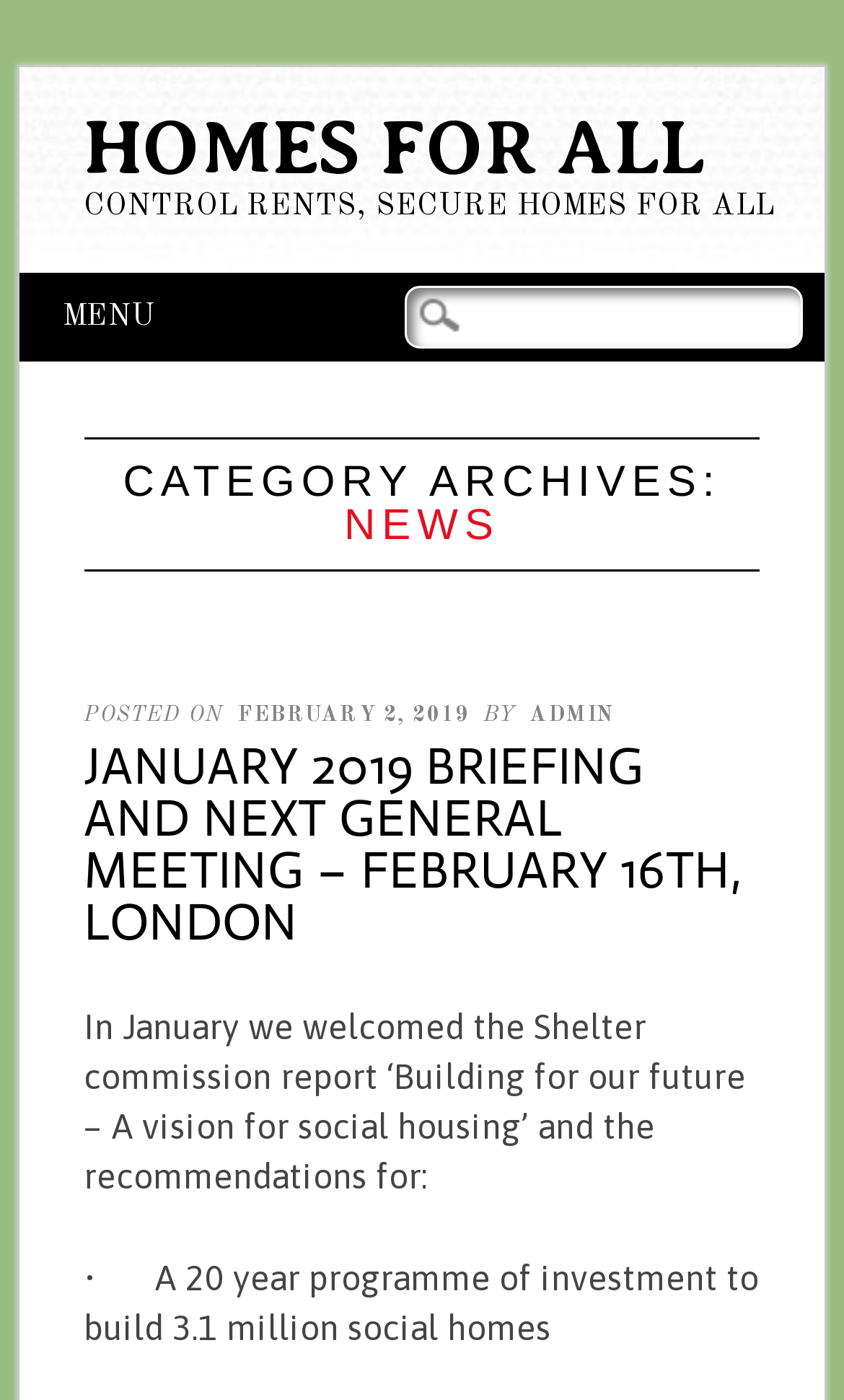What is the title or heading displayed on the webpage?

HOMES FOR ALL